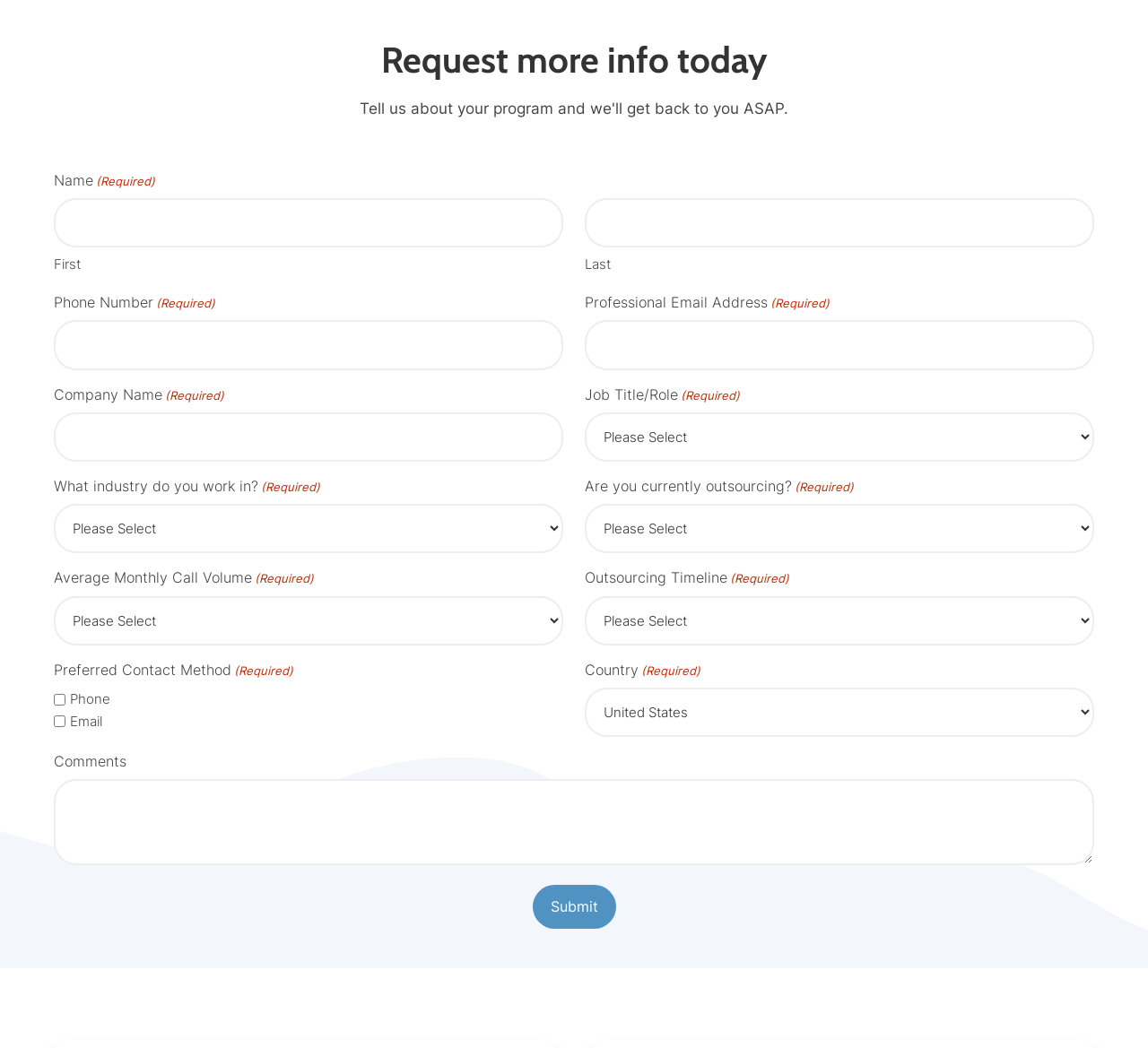Please identify the coordinates of the bounding box for the clickable region that will accomplish this instruction: "Enter phone number".

[0.047, 0.306, 0.491, 0.353]